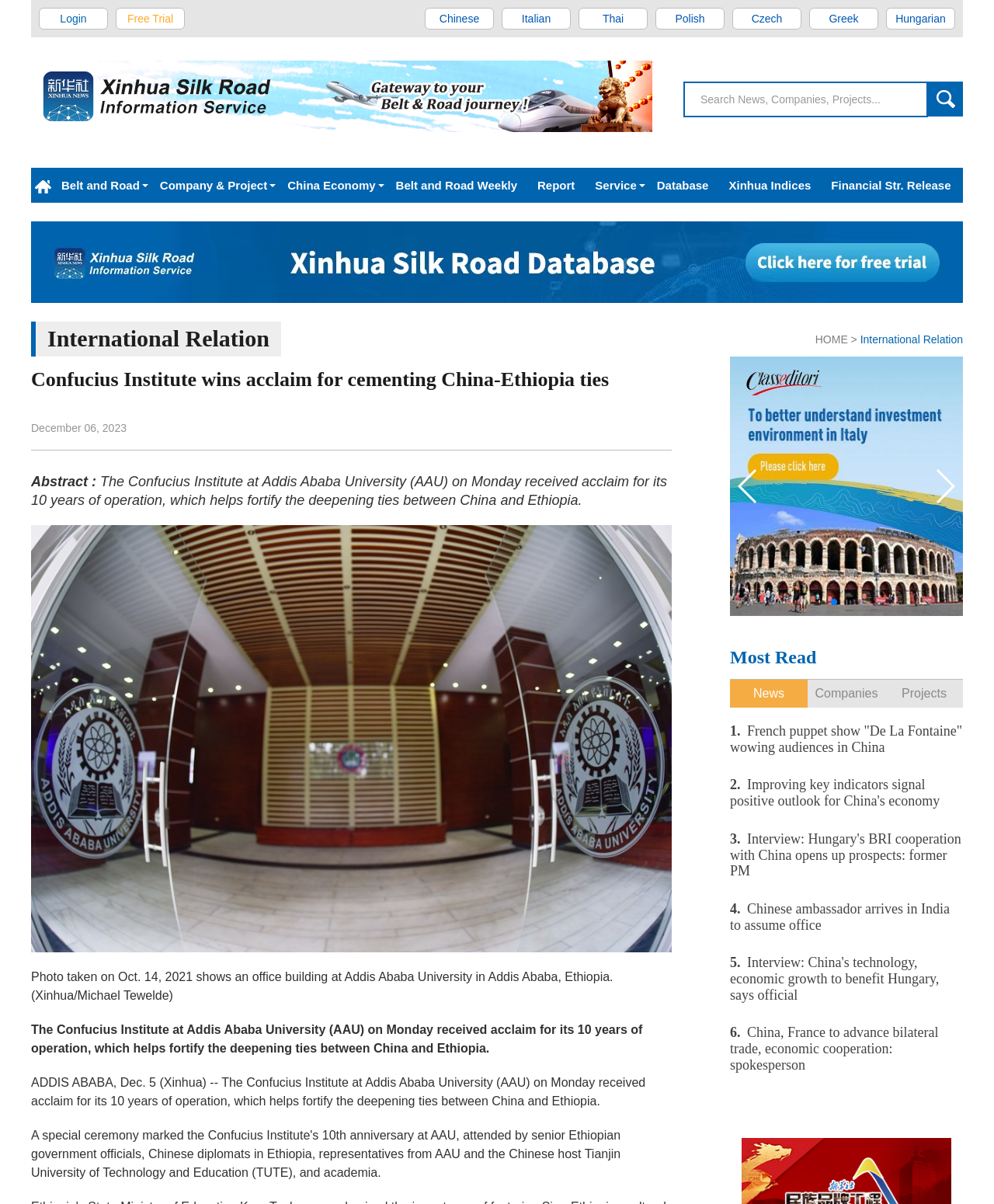Using the given element description, provide the bounding box coordinates (top-left x, top-left y, bottom-right x, bottom-right y) for the corresponding UI element in the screenshot: name="wd" placeholder="Search News, Companies, Projects..."

[0.688, 0.068, 0.934, 0.097]